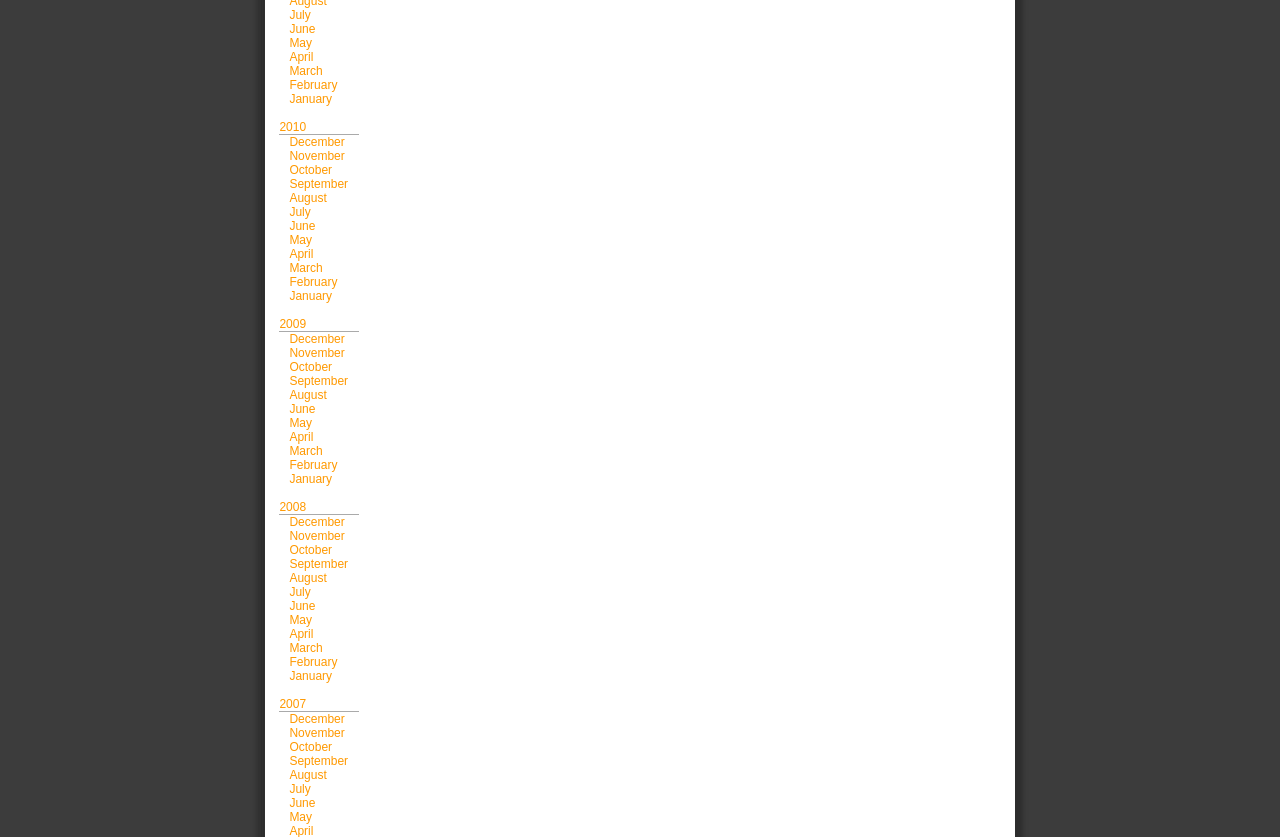Determine the bounding box coordinates of the UI element that matches the following description: "November". The coordinates should be four float numbers between 0 and 1 in the format [left, top, right, bottom].

[0.226, 0.632, 0.269, 0.648]